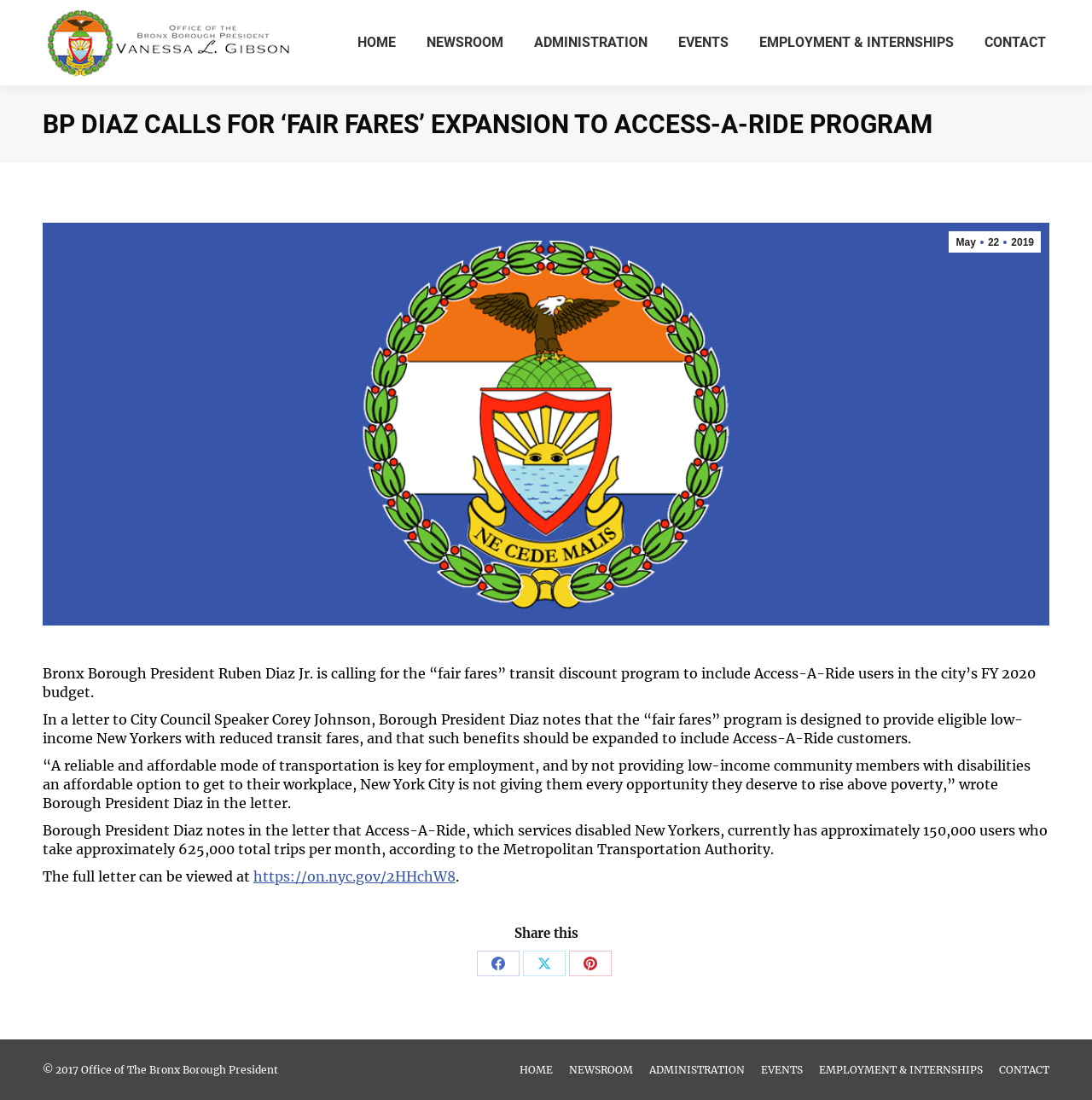Find the bounding box coordinates of the element's region that should be clicked in order to follow the given instruction: "Click on the link to read more about Aubrey Hall". The coordinates should consist of four float numbers between 0 and 1, i.e., [left, top, right, bottom].

None